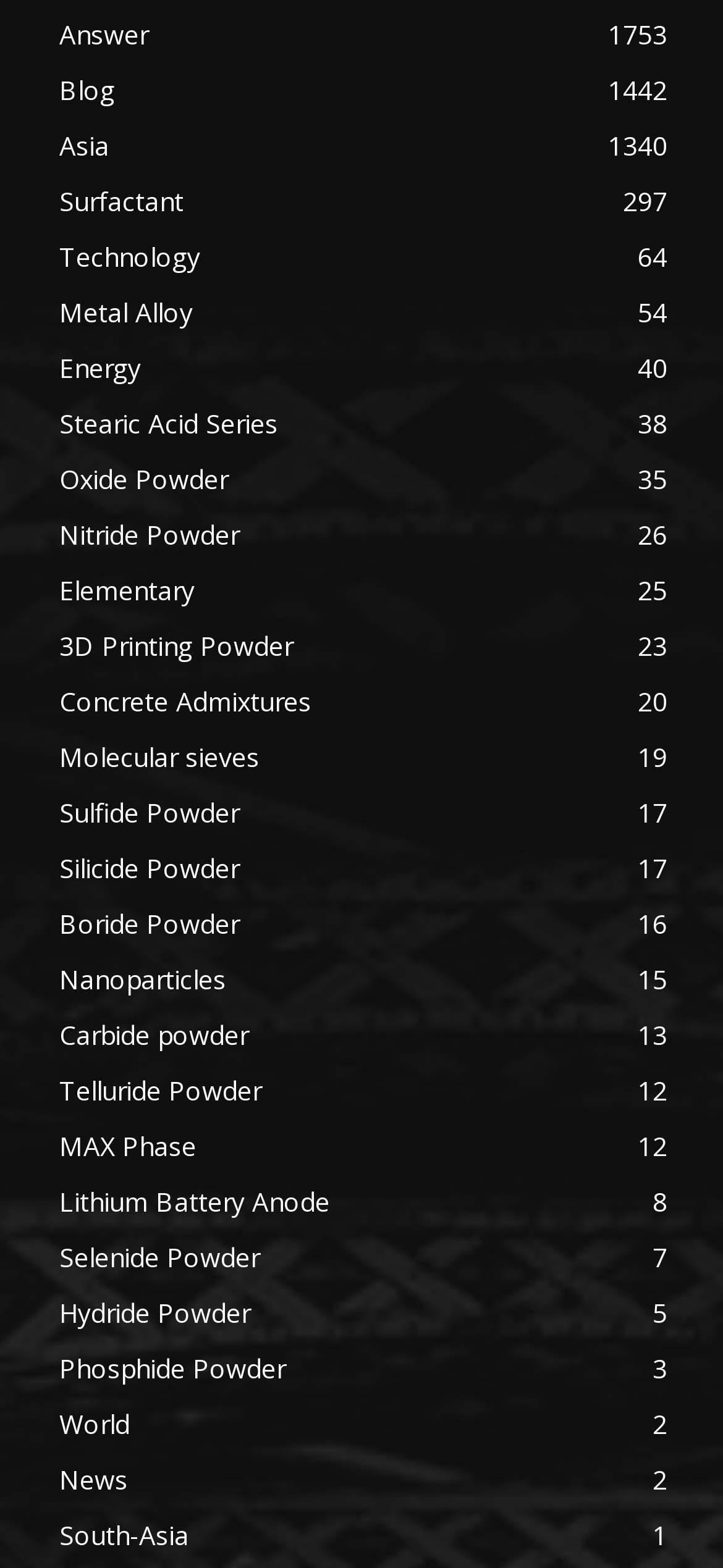Please find the bounding box coordinates of the element that needs to be clicked to perform the following instruction: "Explore the Asia 1340 section". The bounding box coordinates should be four float numbers between 0 and 1, represented as [left, top, right, bottom].

[0.082, 0.082, 0.151, 0.104]